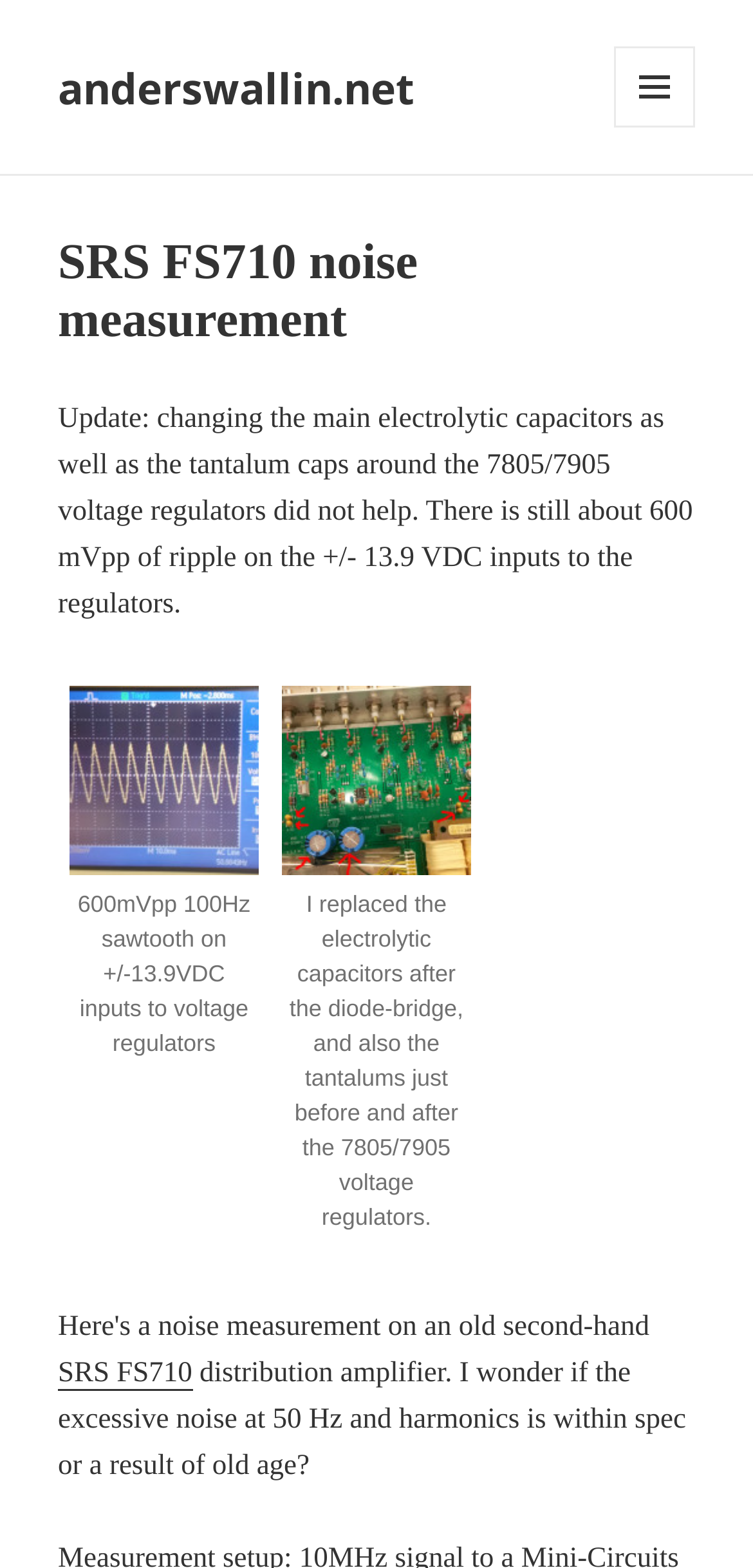Describe in detail what you see on the webpage.

The webpage is about the SRS FS710 noise measurement. At the top left, there is a link to the website "anderswallin.net". On the top right, there is a button labeled "MENU AND WIDGETS" that is not expanded. 

Below the button, there is a header section that spans the entire width of the page. Within this section, there is a heading that reads "SRS FS710 noise measurement". 

Under the header section, there is a block of text that discusses the issue of noise measurement, mentioning that updating the main electrolytic capacitors and tantalum caps did not help, and there is still about 600 mVpp of ripple on the +/- 13.9 VDC inputs to the regulators.

To the right of this text block, there are two figures, each containing an image and a caption. The first figure has an image with a caption that reads "600mVpp 100Hz sawtooth on +/-13.9VDC inputs to voltage regulators". The second figure has an image with a caption that reads "I replaced the electrolytic capacitors after the diode-bridge, and also the tantalums just before and after the 7805/7905 voltage regulators."

At the bottom of the page, there is a link to "SRS FS710" and a text block that reads "distribution amplifier. I wonder if the excessive noise at 50 Hz and harmonics is within spec or a result of old age?"